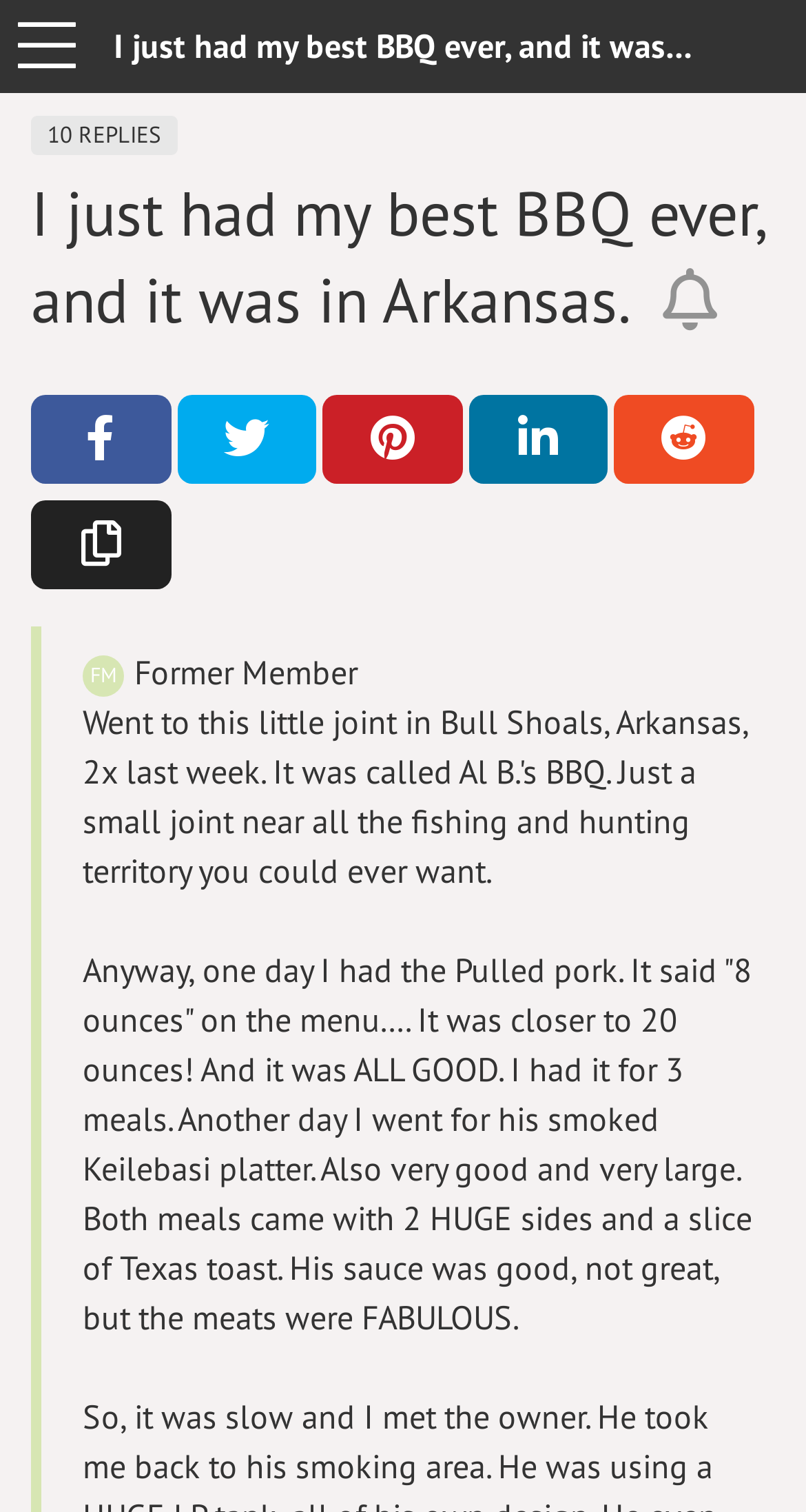What is the topic of the discussion?
Can you provide a detailed and comprehensive answer to the question?

Based on the content of the webpage, it appears that the topic of discussion is about a person's experience with BBQ at a specific joint in Arkansas. The text mentions Pulled pork, smoked Keilebasi platter, and Texas toast, which are all related to BBQ.